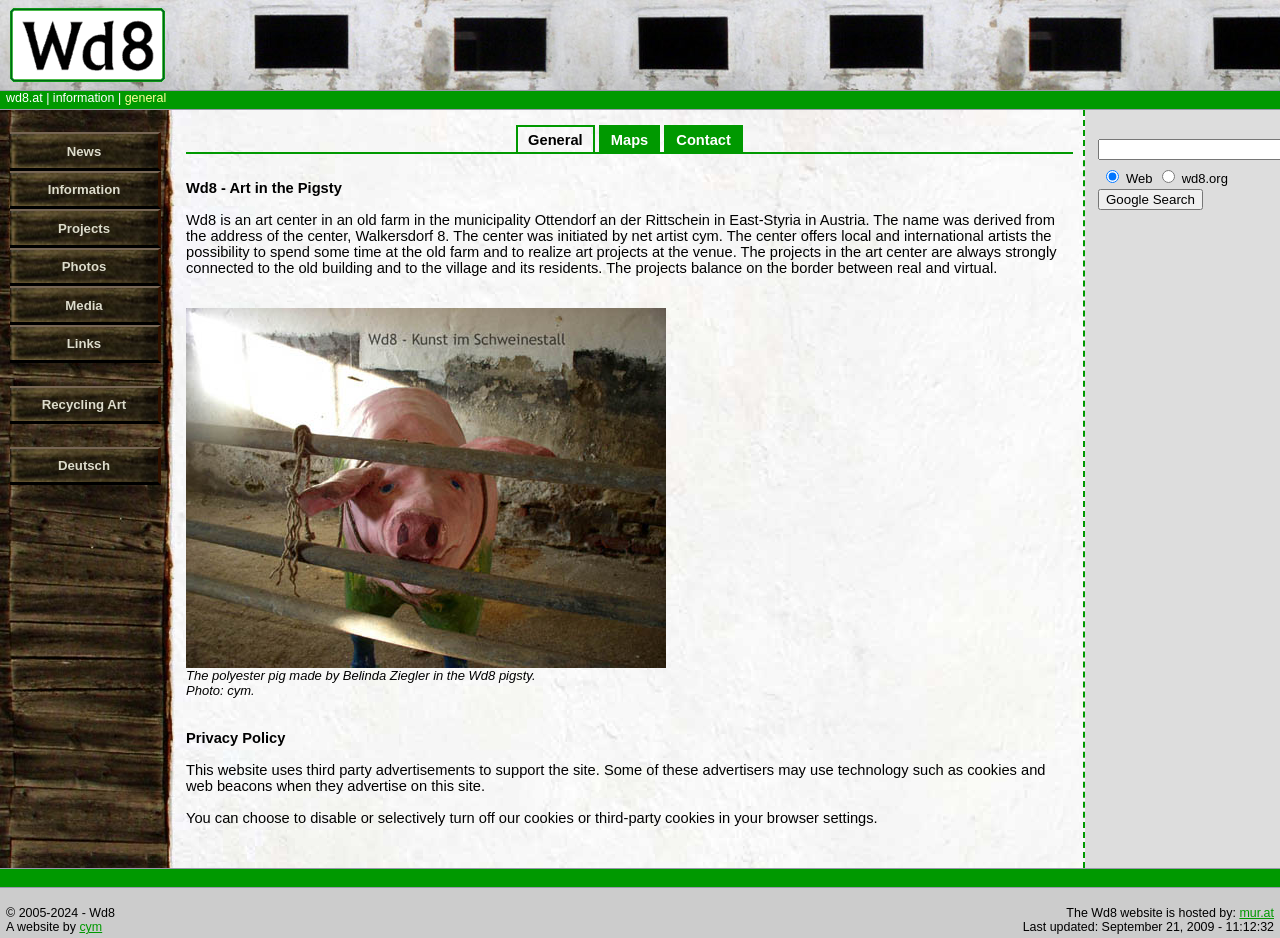Predict the bounding box for the UI component with the following description: "Deutsch".

[0.008, 0.476, 0.126, 0.517]